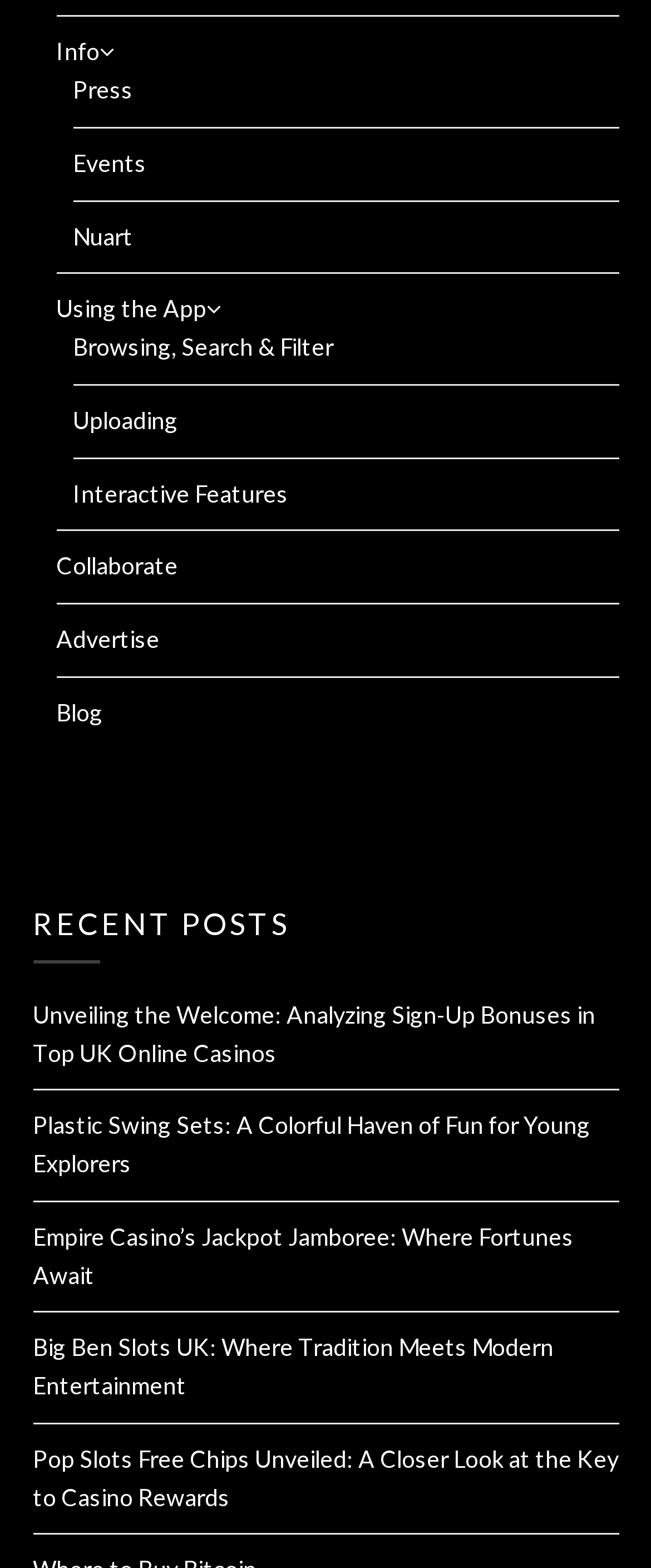Respond to the question below with a concise word or phrase:
How many recent posts are listed?

5